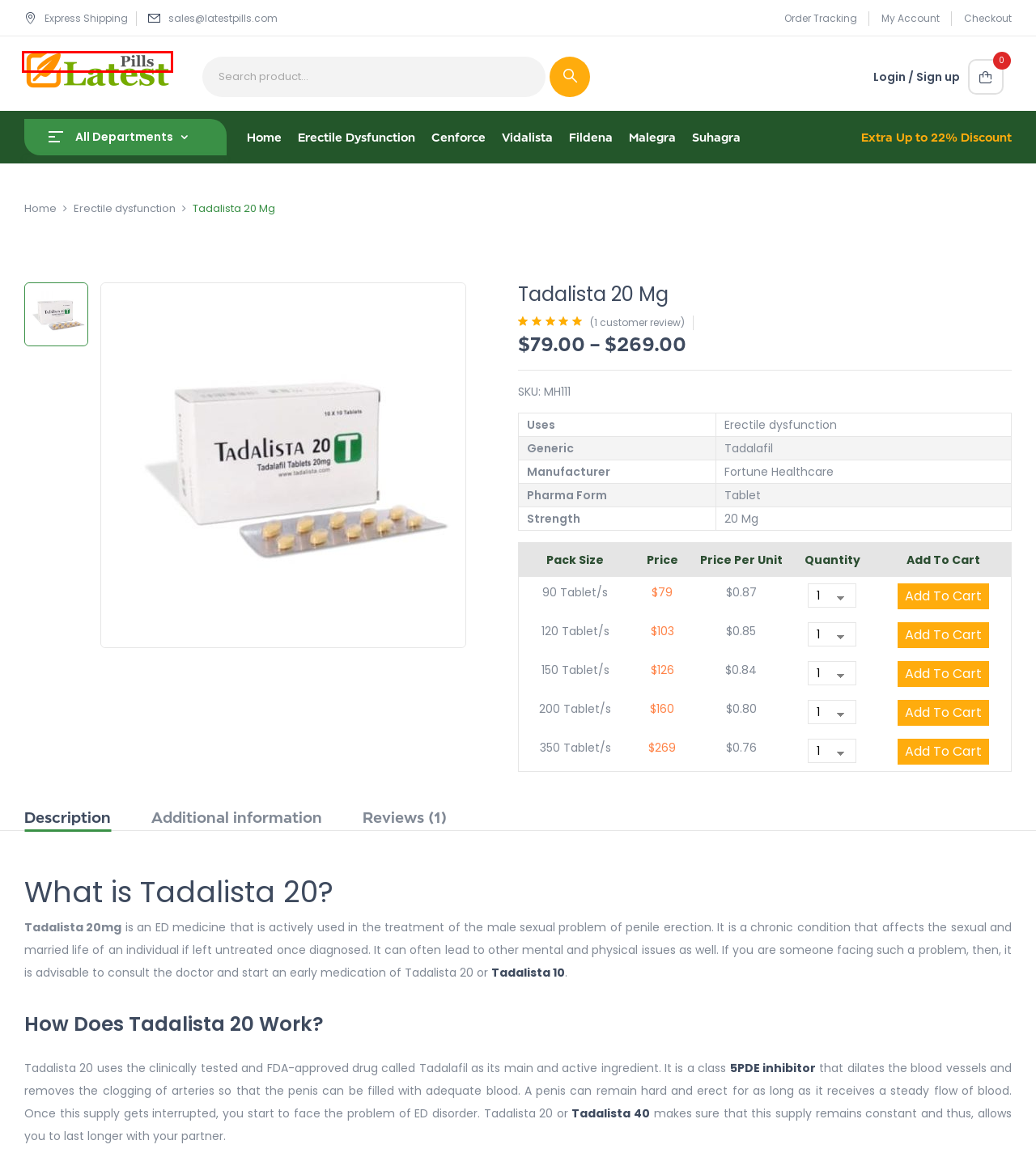Look at the screenshot of a webpage where a red rectangle bounding box is present. Choose the webpage description that best describes the new webpage after clicking the element inside the red bounding box. Here are the candidates:
A. My Account - LatestPills
B. Cenforce® Tablet (Sildenafil) | Generic Viagra Online
C. Order Tracking - LatestPills
D. Fildena® Tablet (Sildenafil) Online | Best ED Medicine
E. Latest Pills: Leading Generic Medicine Online Store
F. Erectile dysfunction - LatestPills
G. Cart - LatestPills
H. Vidalista Online: Powerful Male Enhancer Medicine

E